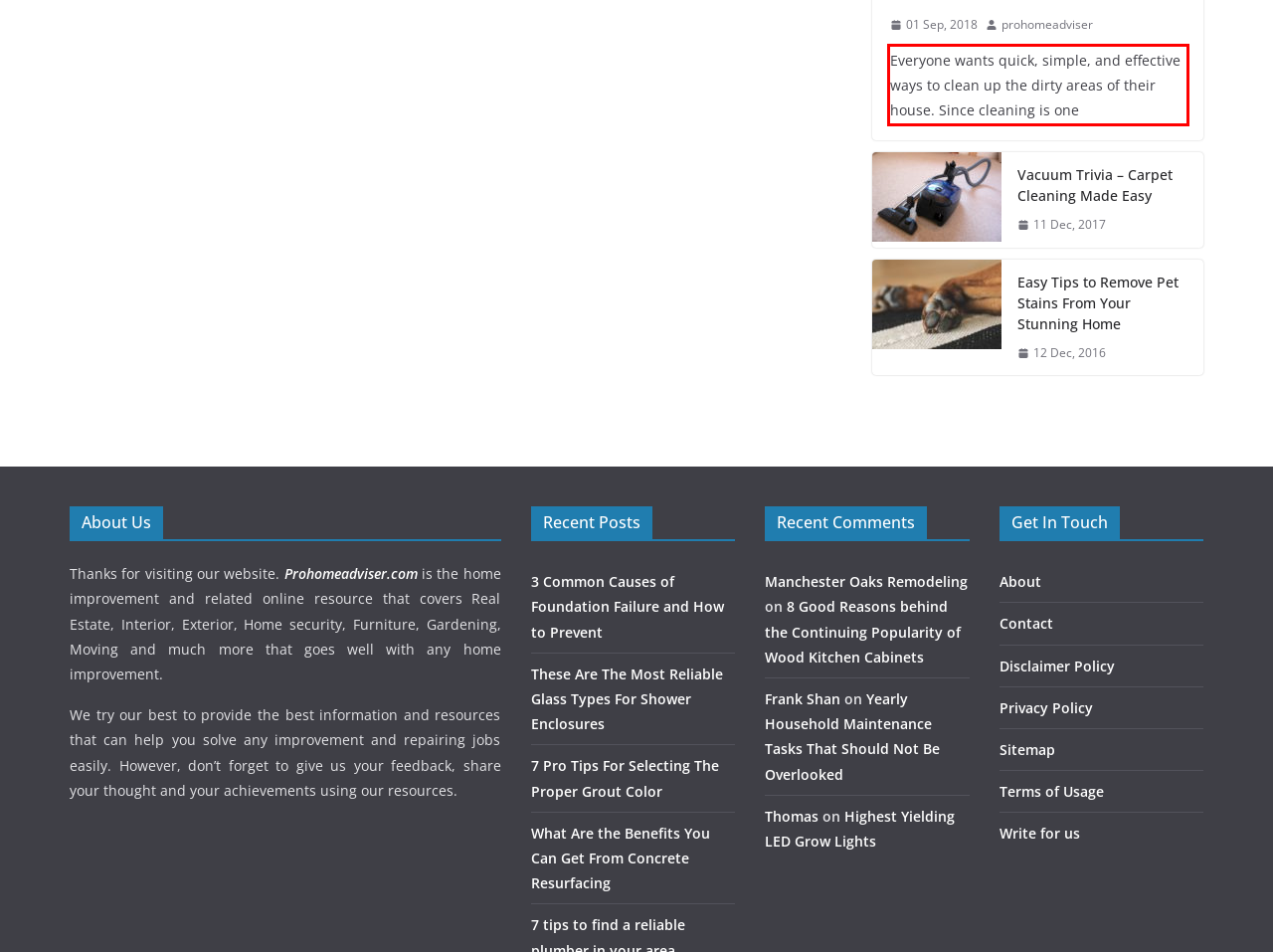Given the screenshot of a webpage, identify the red rectangle bounding box and recognize the text content inside it, generating the extracted text.

Everyone wants quick, simple, and effective ways to clean up the dirty areas of their house. Since cleaning is one